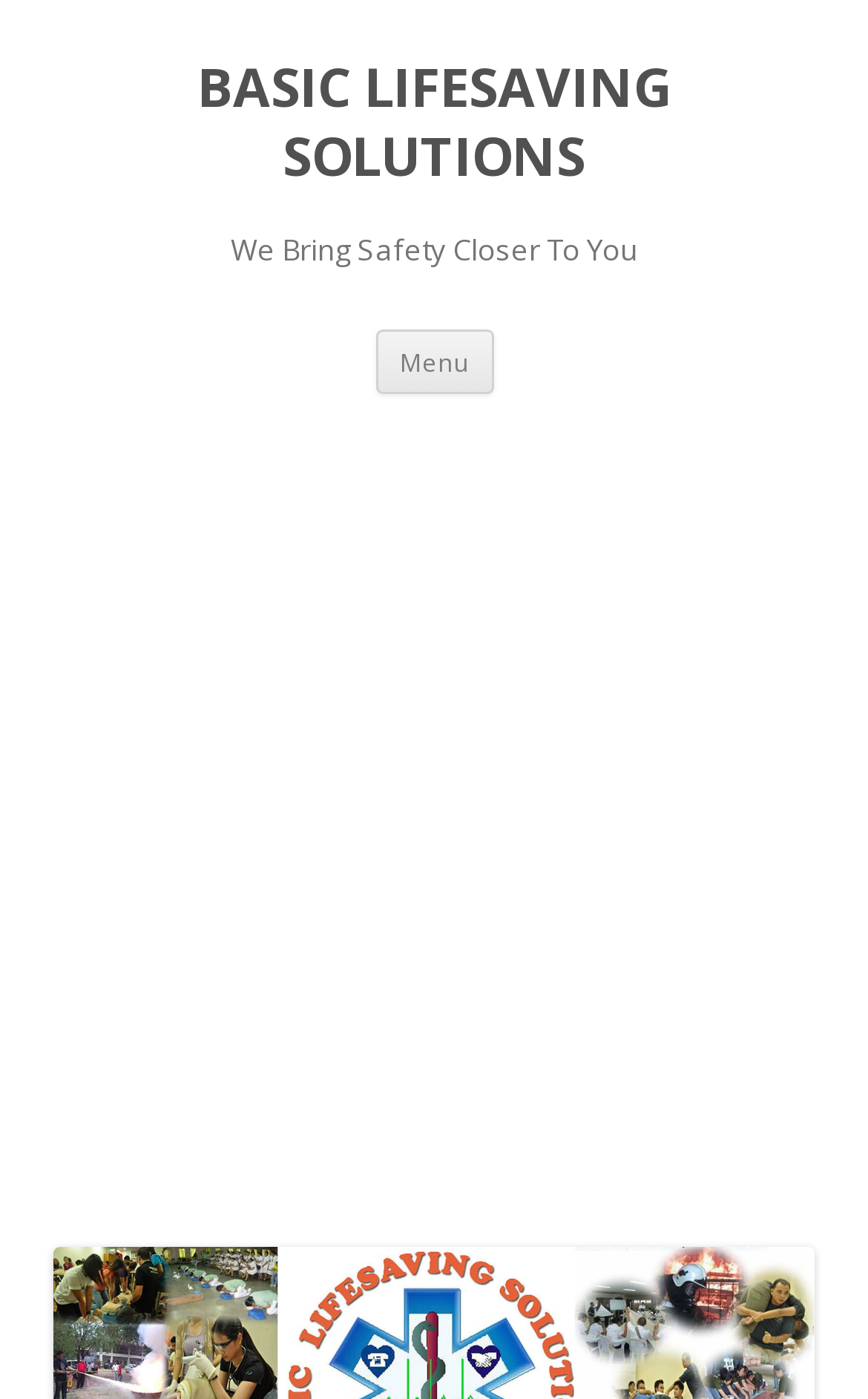Is there a way to skip to the content on the webpage? Examine the screenshot and reply using just one word or a brief phrase.

Yes